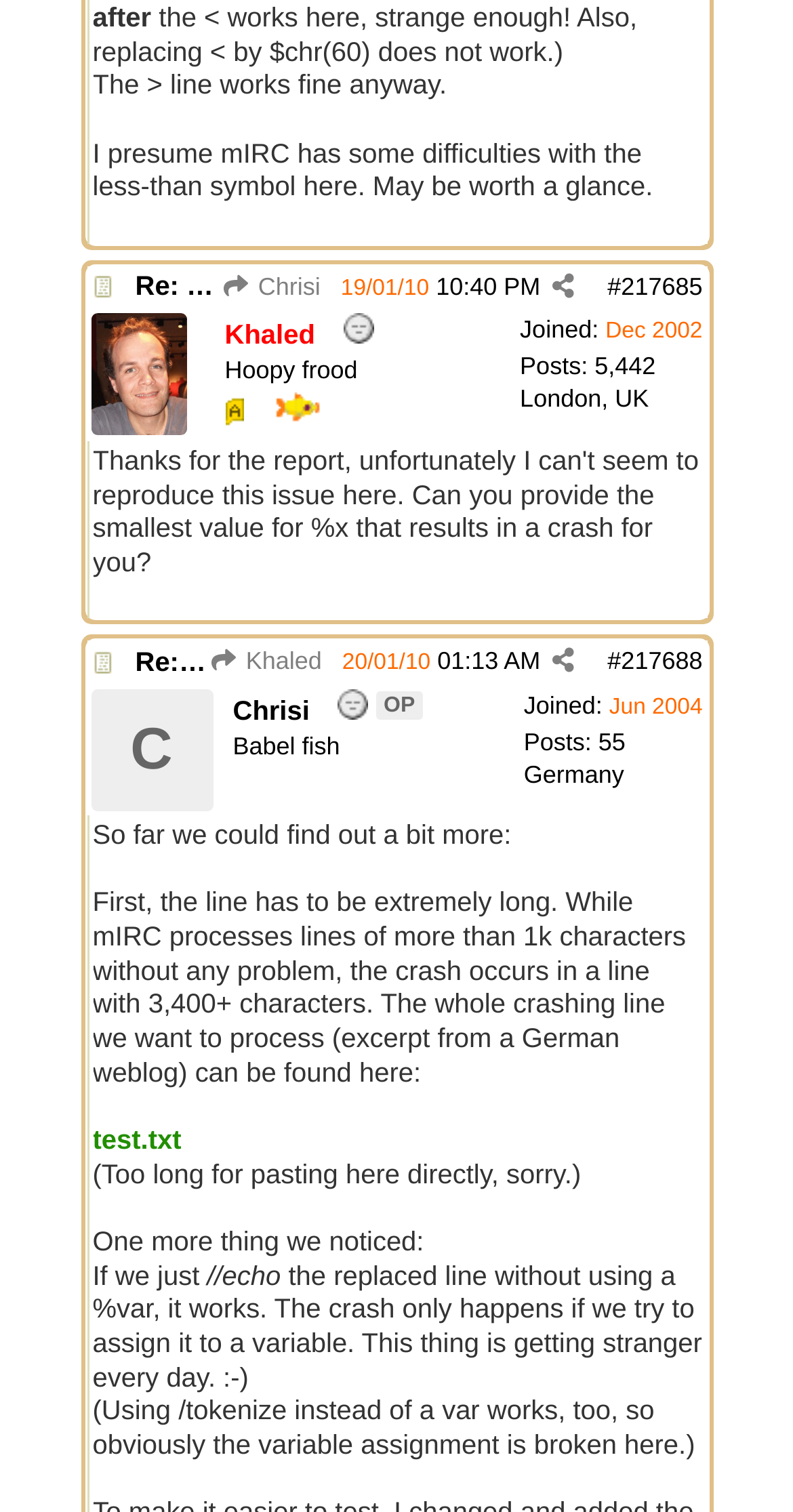Please identify the bounding box coordinates of the clickable element to fulfill the following instruction: "Click the link 'Re: "<" Bug'". The coordinates should be four float numbers between 0 and 1, i.e., [left, top, right, bottom].

[0.171, 0.179, 0.363, 0.199]